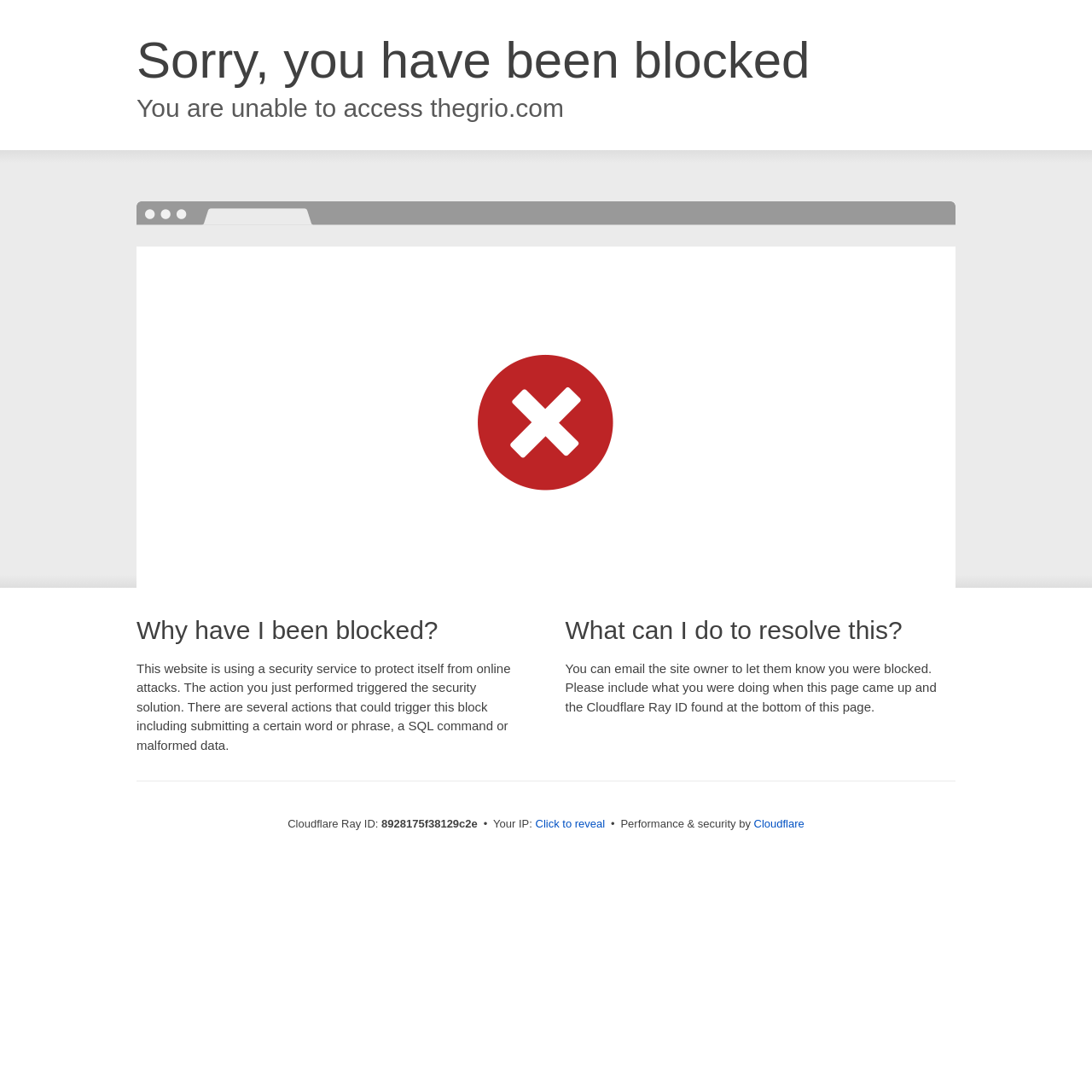What is the IP address of my current connection?
Please use the image to deliver a detailed and complete answer.

To find out the IP address of my current connection, I need to click the 'Click to reveal' button, which will display my IP address.